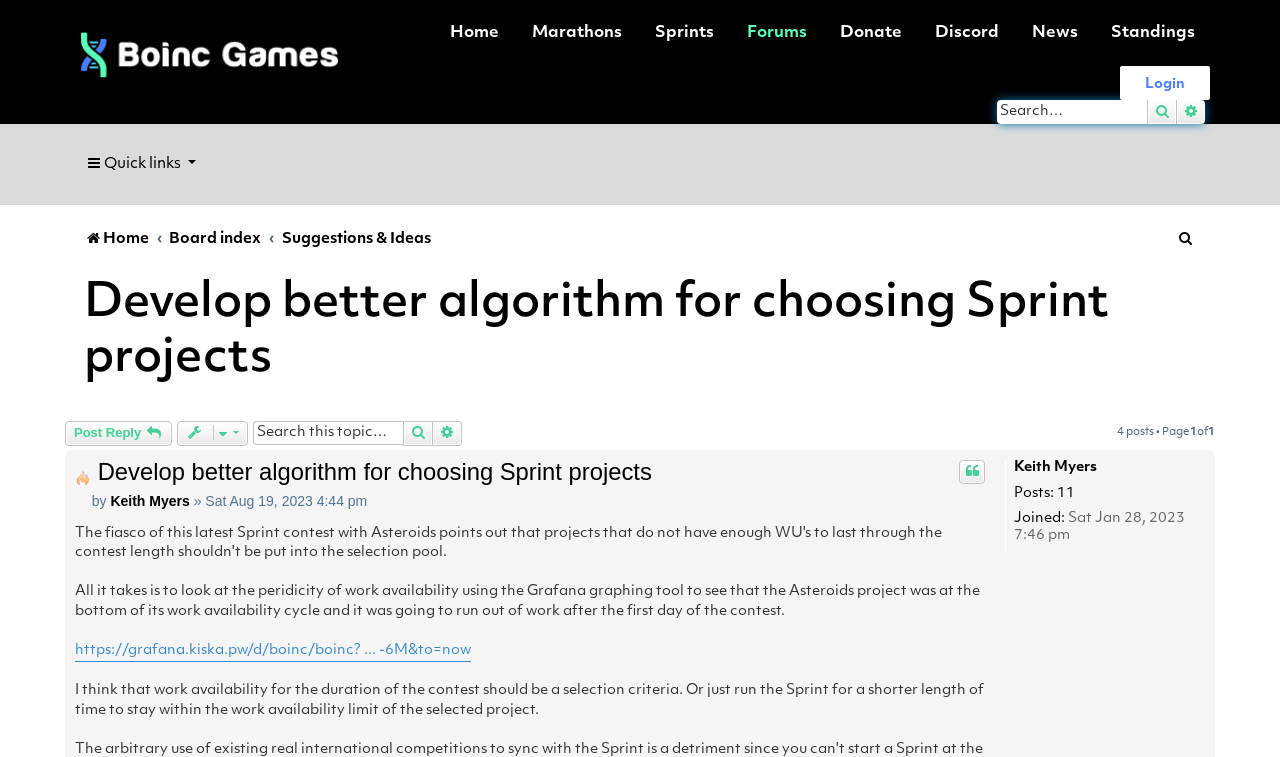What is the topic of the discussion?
From the screenshot, supply a one-word or short-phrase answer.

Choosing Sprint projects